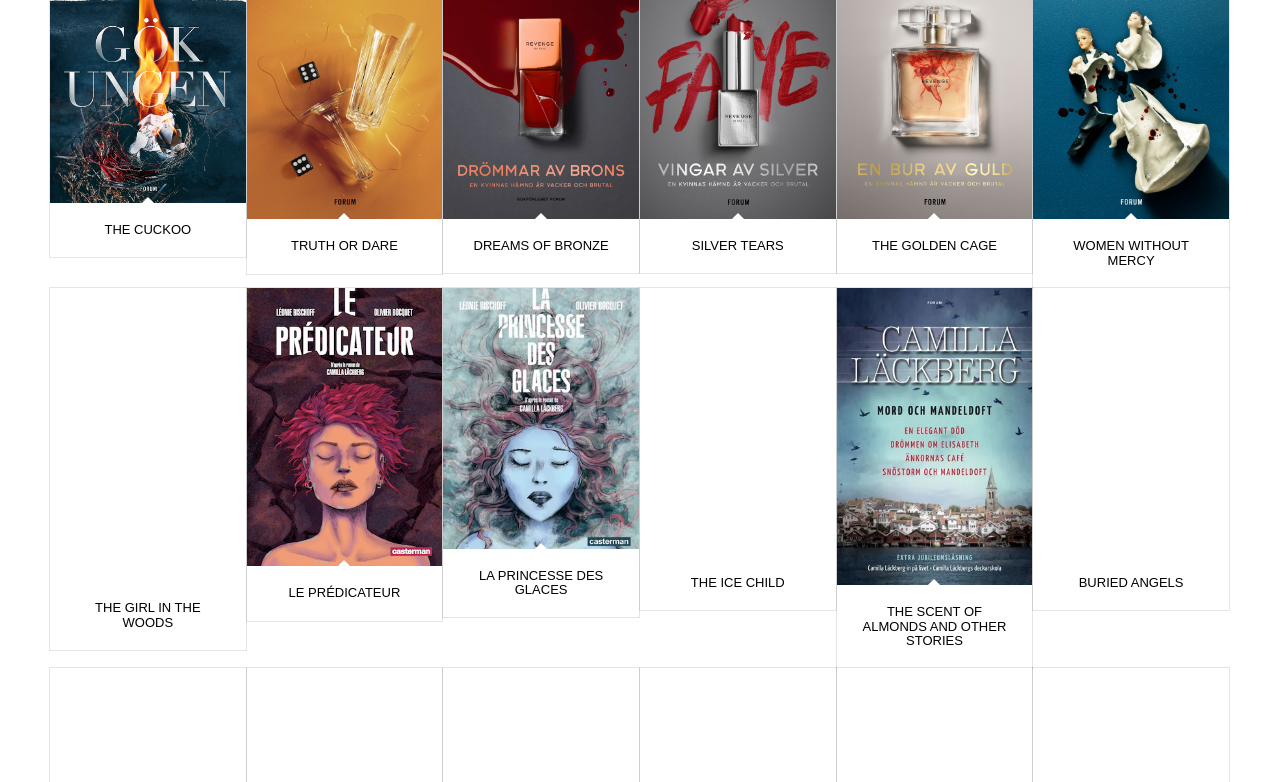Locate the bounding box for the described UI element: "DREAMS OF BRONZE". Ensure the coordinates are four float numbers between 0 and 1, formatted as [left, top, right, bottom].

[0.37, 0.305, 0.476, 0.324]